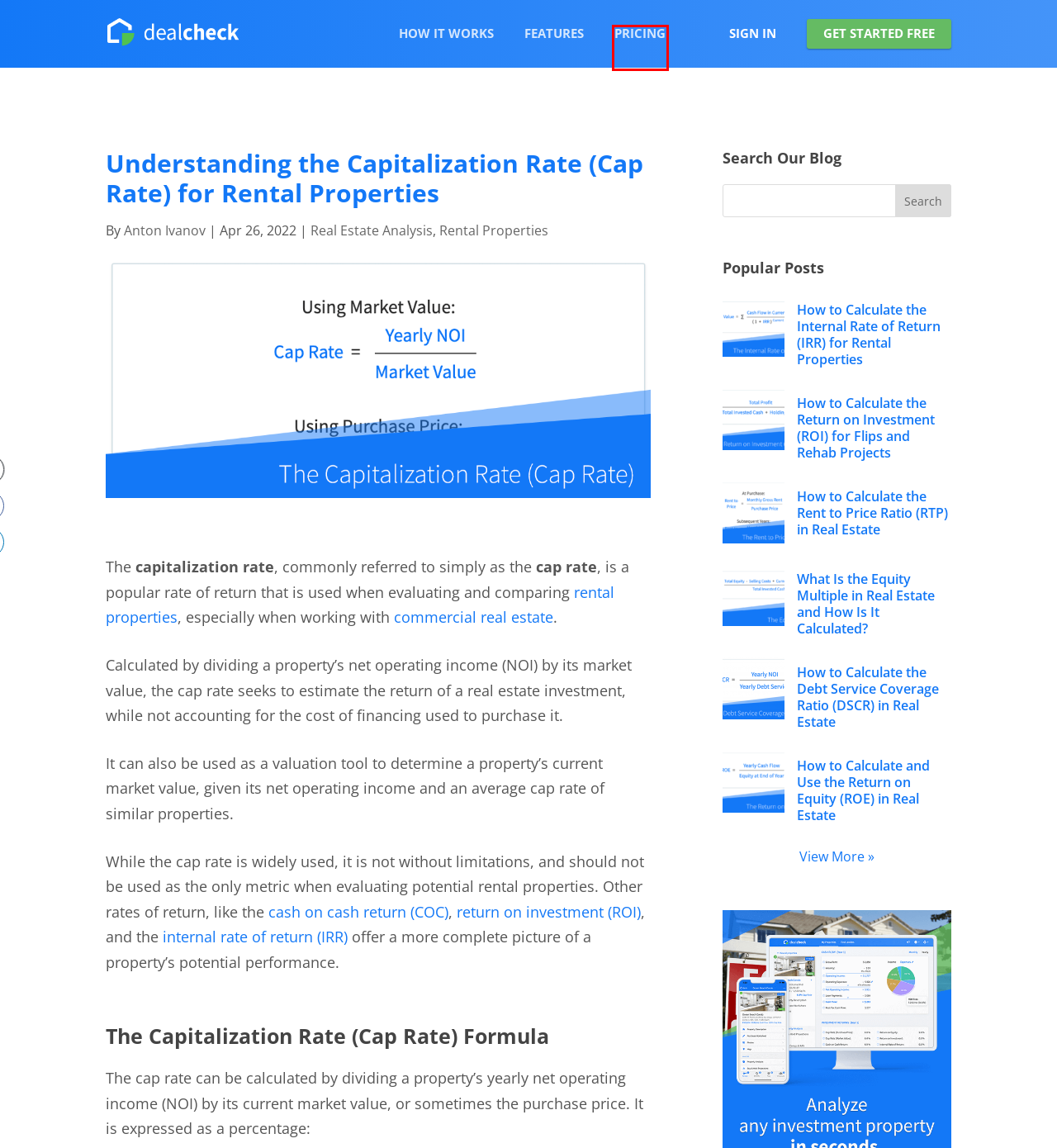You have a screenshot of a webpage with a red bounding box highlighting a UI element. Your task is to select the best webpage description that corresponds to the new webpage after clicking the element. Here are the descriptions:
A. How to Calculate the Internal Rate of Return (IRR) for Rental Properties | DealCheck Blog
B. DealCheck Blog | DealCheck
C. Plans & Pricing | DealCheck
D. Rental Property Calculator & Cash Flow Analysis | DealCheck
E. How to Calculate the Return on Investment (ROI) for Rental Properties | DealCheck Blog
F. How to Calculate and Use the Return on Equity (ROE) in Real Estate | DealCheck Blog
G. Posts by Anton Ivanov | DealCheck Blog
H. How to Calculate the Debt Service Coverage Ratio (DSCR) in Real Estate | DealCheck Blog

C